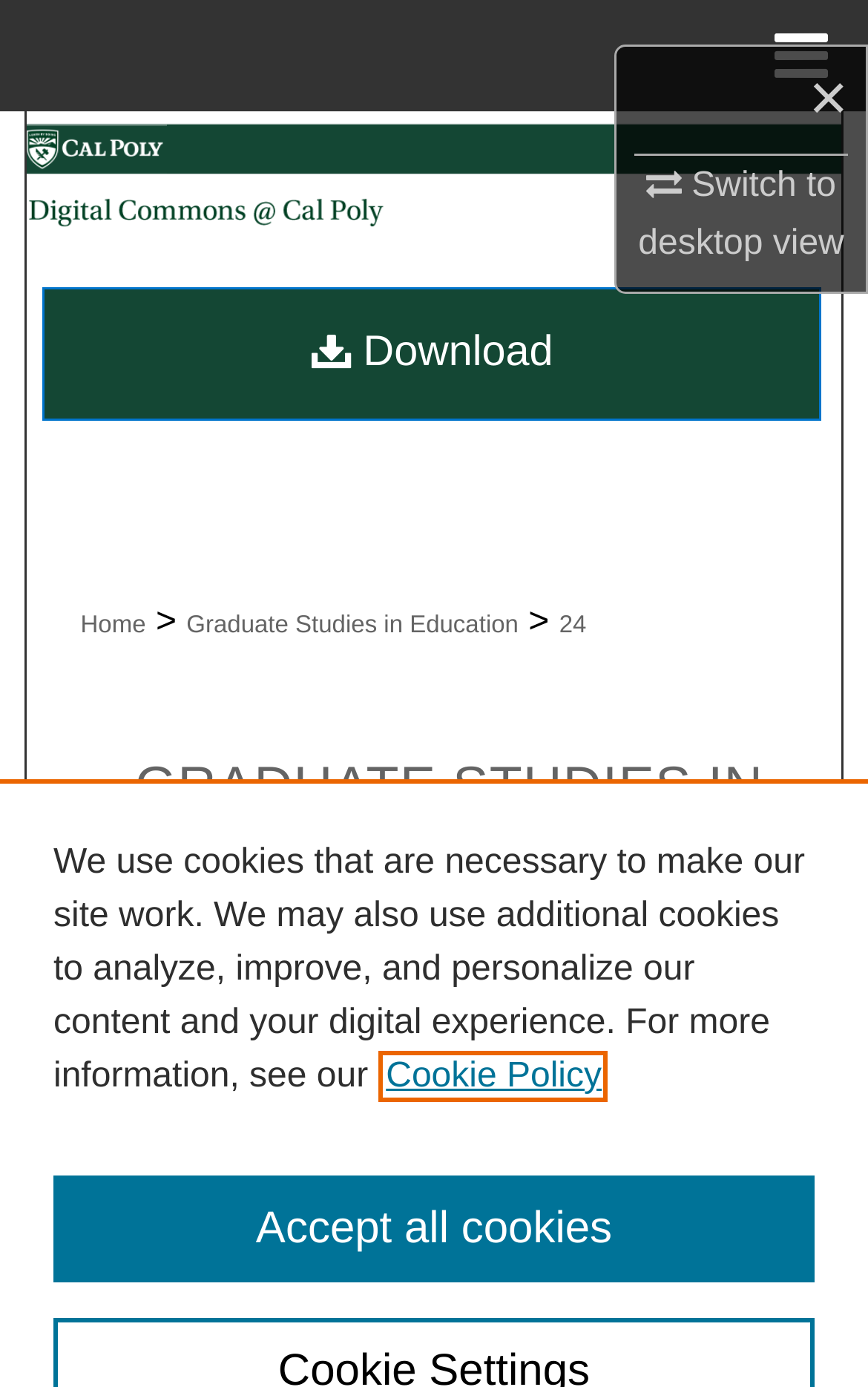Identify the bounding box coordinates of the element that should be clicked to fulfill this task: "View the article The School Board President’s Perception of the District Superintendent". The coordinates should be provided as four float numbers between 0 and 1, i.e., [left, top, right, bottom].

[0.093, 0.702, 0.906, 0.995]